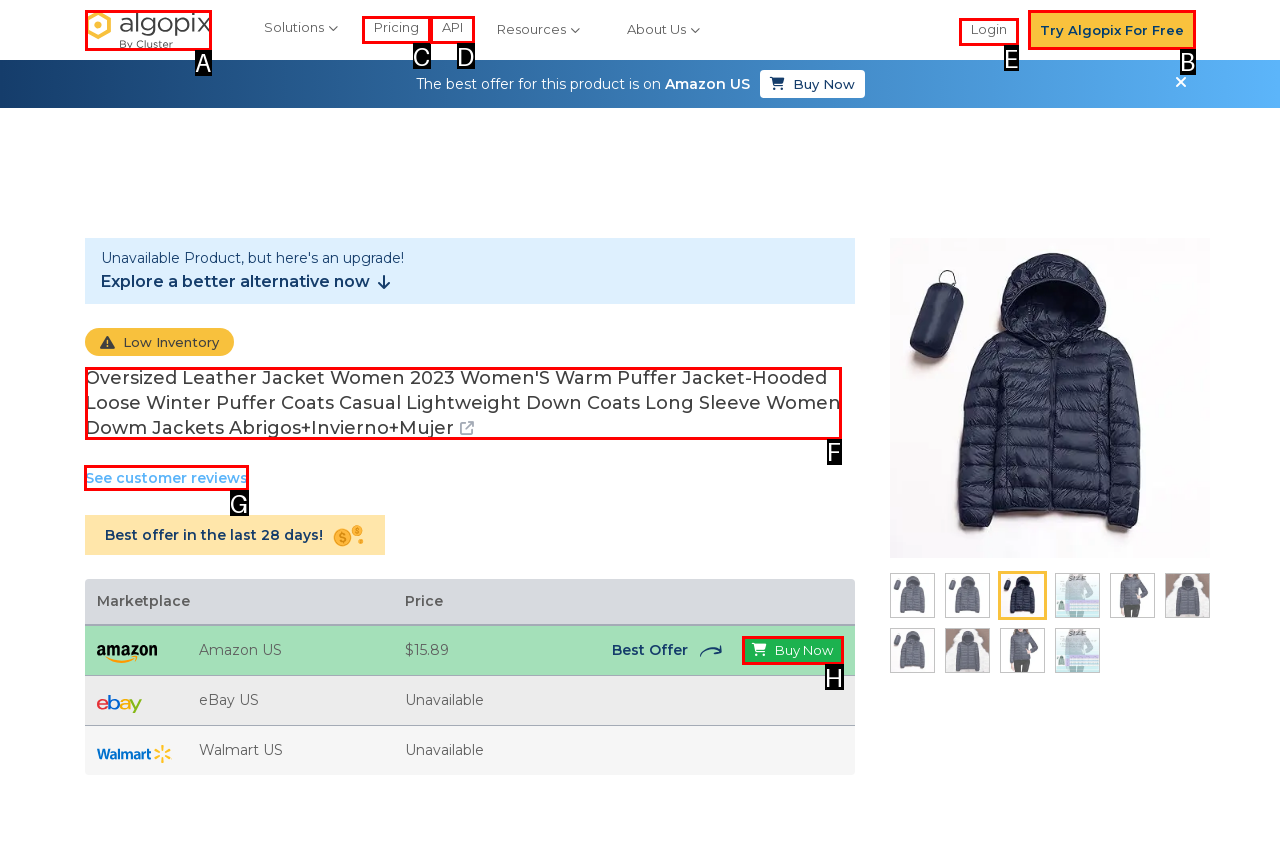Identify the HTML element to click to execute this task: Click on the 'See customer reviews' link Respond with the letter corresponding to the proper option.

G